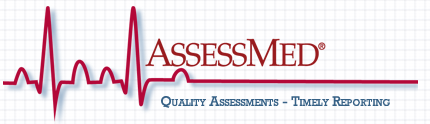What is the theme evoked by the heartbeat line motif in the backdrop?
Please answer the question with a detailed and comprehensive explanation.

The caption explains that the heartbeat line motif in the backdrop evokes themes of health and vitality, which is fitting for a medical assessment and reporting service like AssessMed.